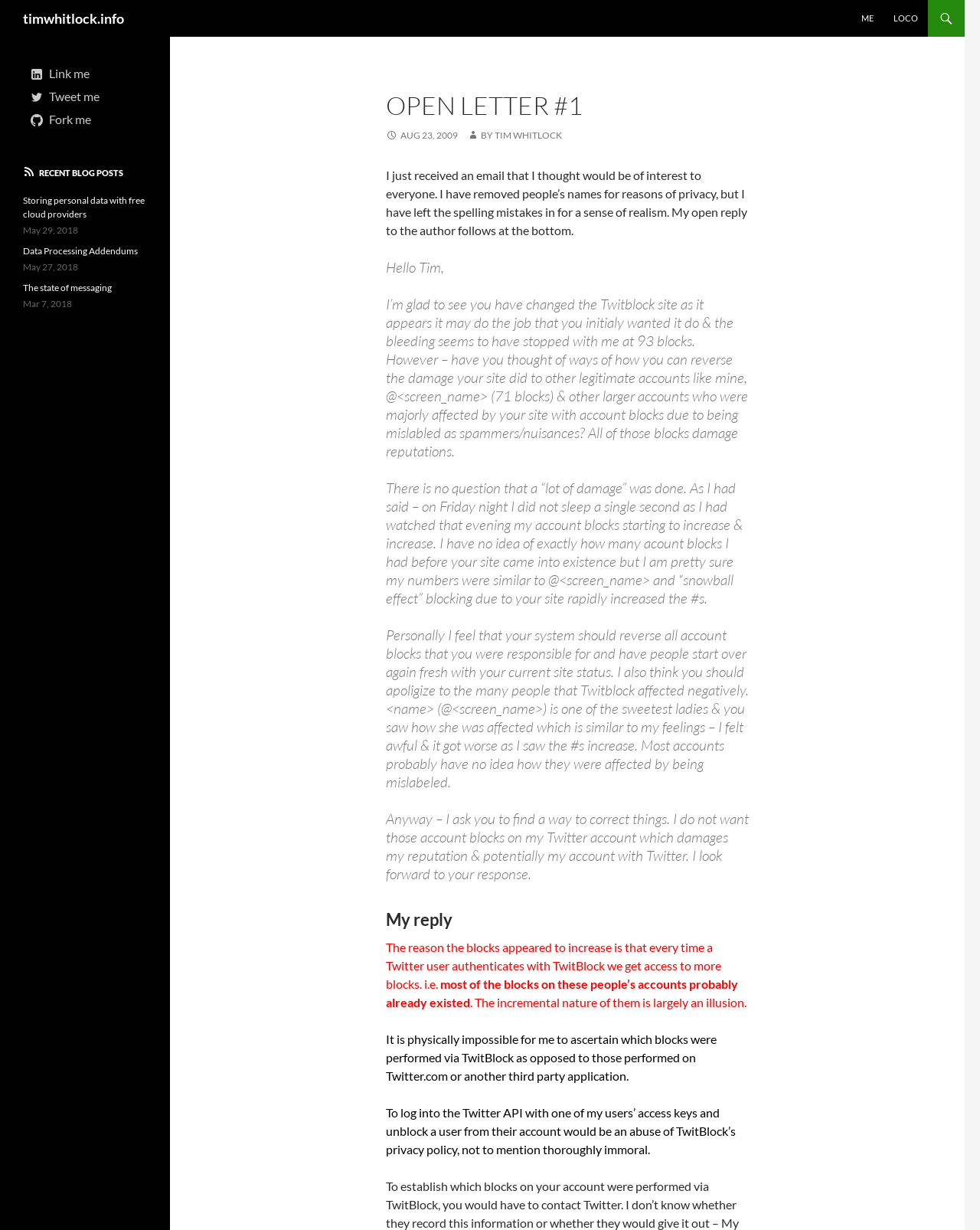Answer the question in one word or a short phrase:
What is the date of the blog post 'Storing personal data with free cloud providers'?

May 29, 2018